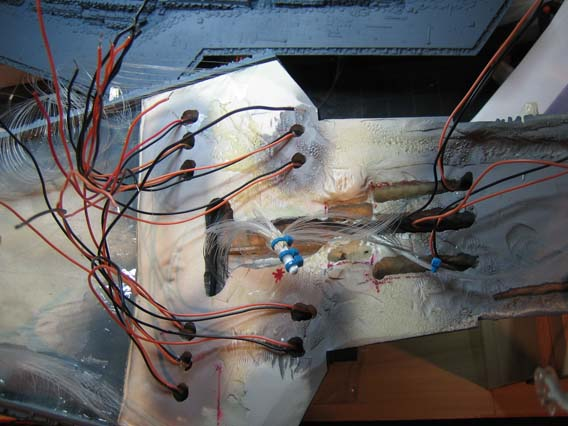Provide your answer in a single word or phrase: 
What is the likely setting of the scene?

Workshop or laboratory